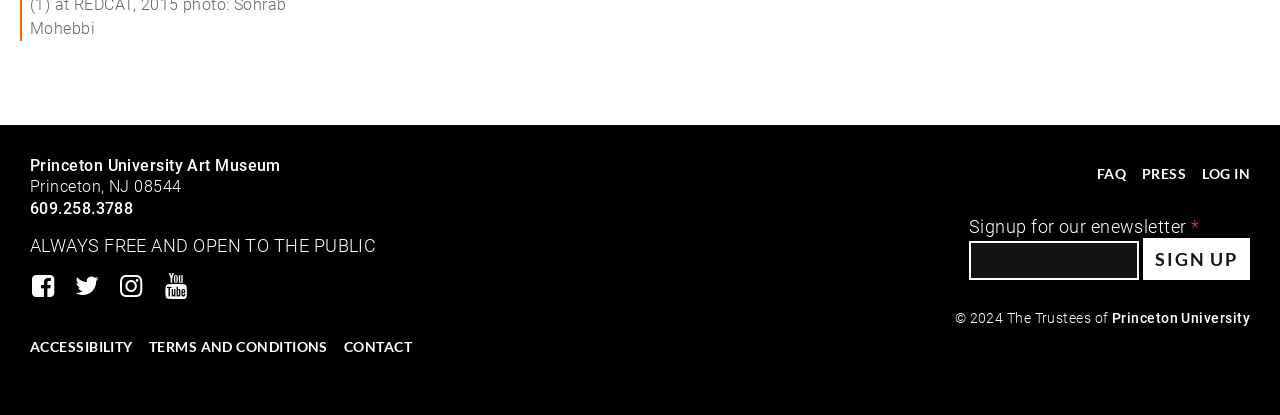Given the following UI element description: "Terms and Conditions", find the bounding box coordinates in the webpage screenshot.

[0.11, 0.791, 0.262, 0.882]